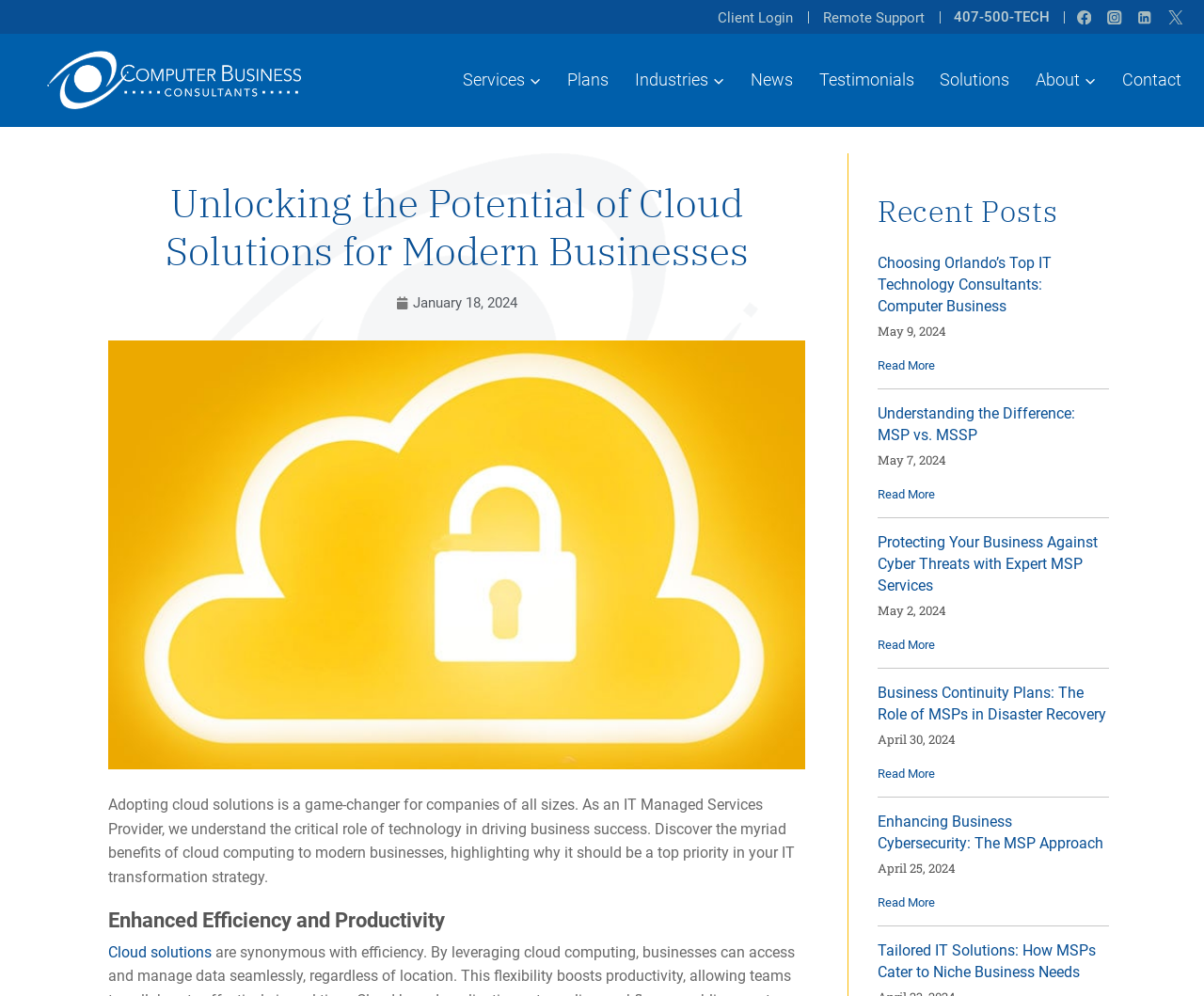Please identify the coordinates of the bounding box that should be clicked to fulfill this instruction: "Visit Facebook page".

[0.888, 0.003, 0.912, 0.032]